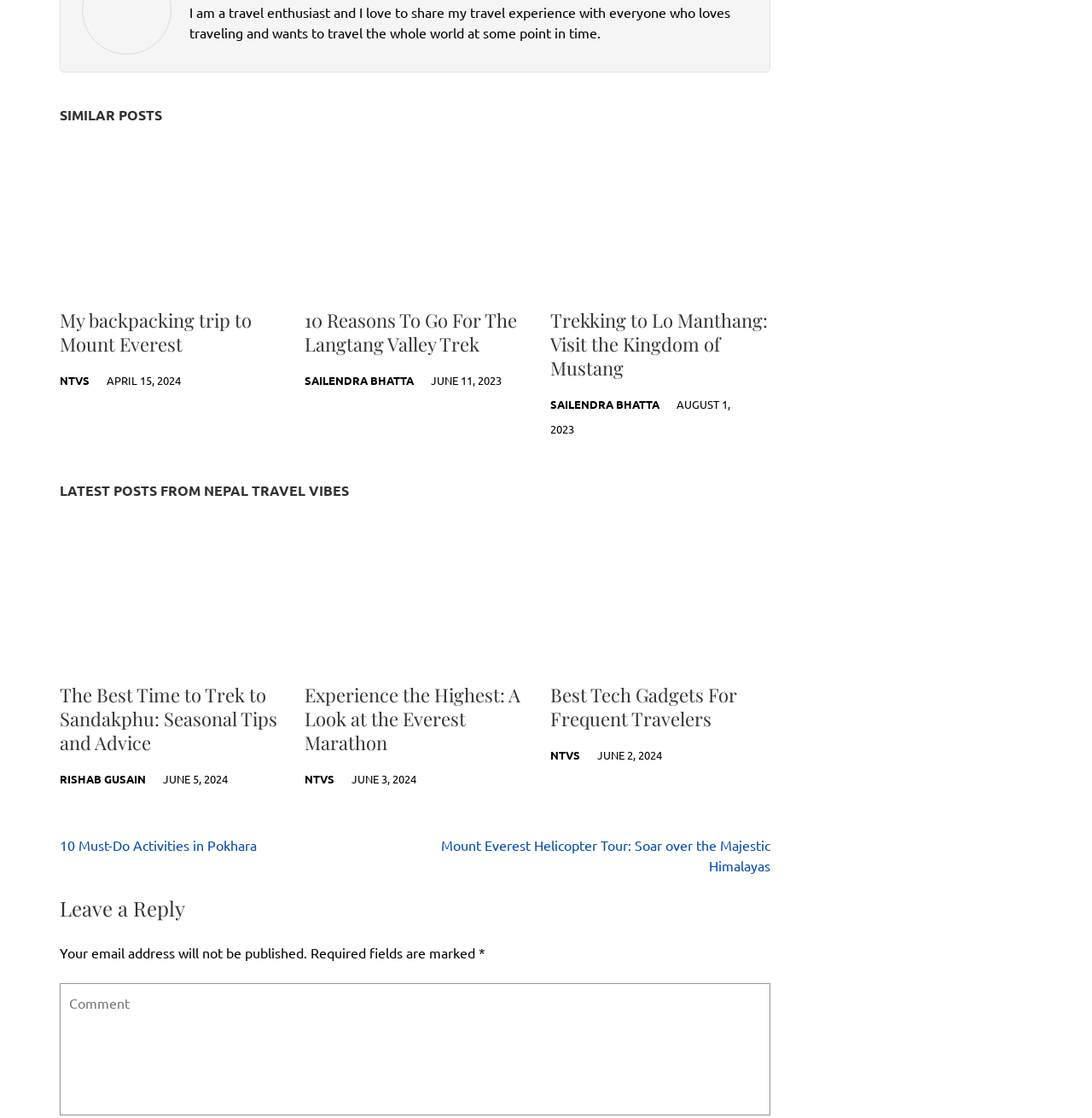Locate the bounding box coordinates of the element I should click to achieve the following instruction: "View the latest posts from Nepal Travel Vibes".

[0.055, 0.43, 0.705, 0.448]